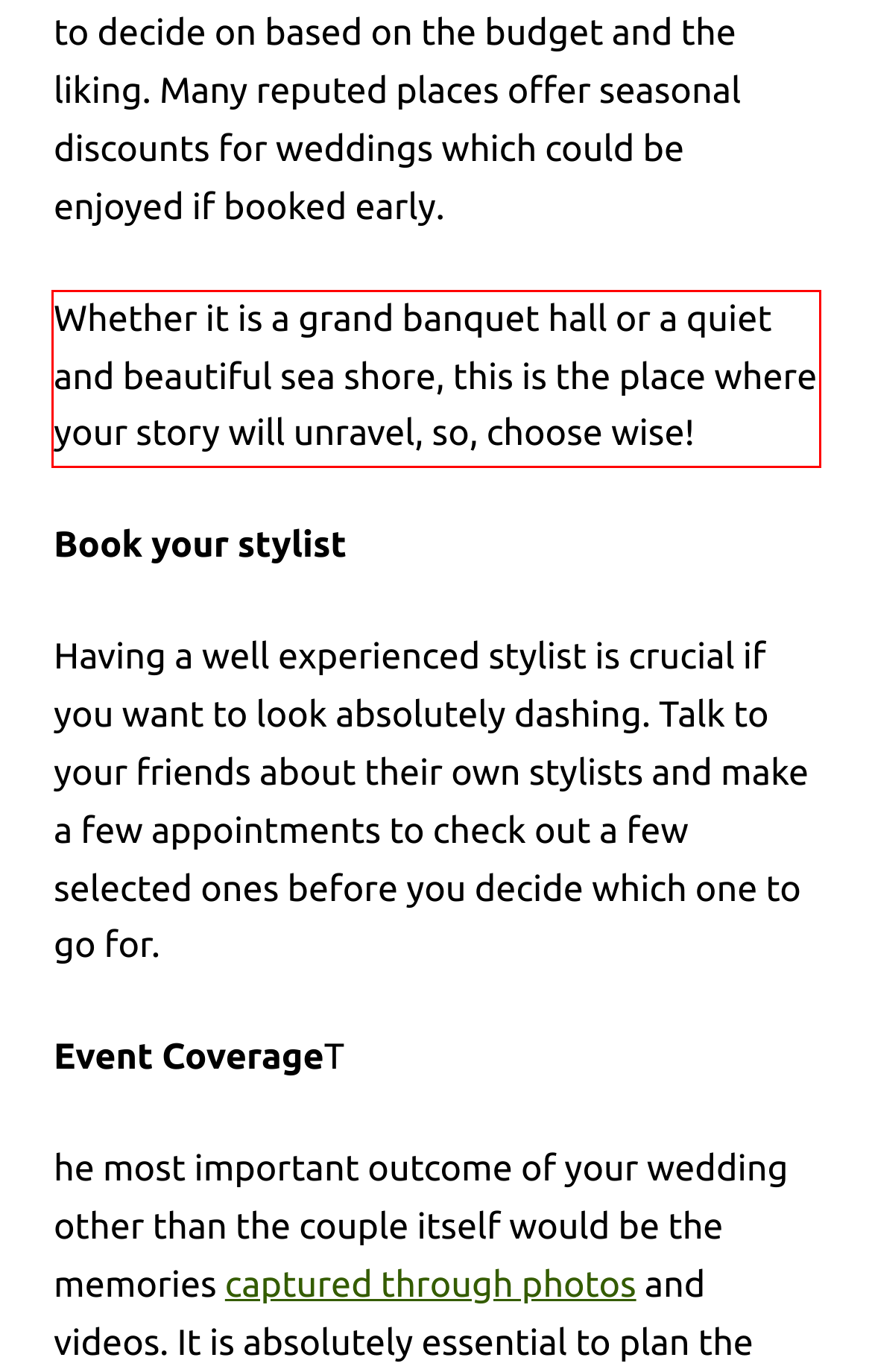Given a screenshot of a webpage, locate the red bounding box and extract the text it encloses.

Whether it is a grand banquet hall or a quiet and beautiful sea shore, this is the place where your story will unravel, so, choose wise!